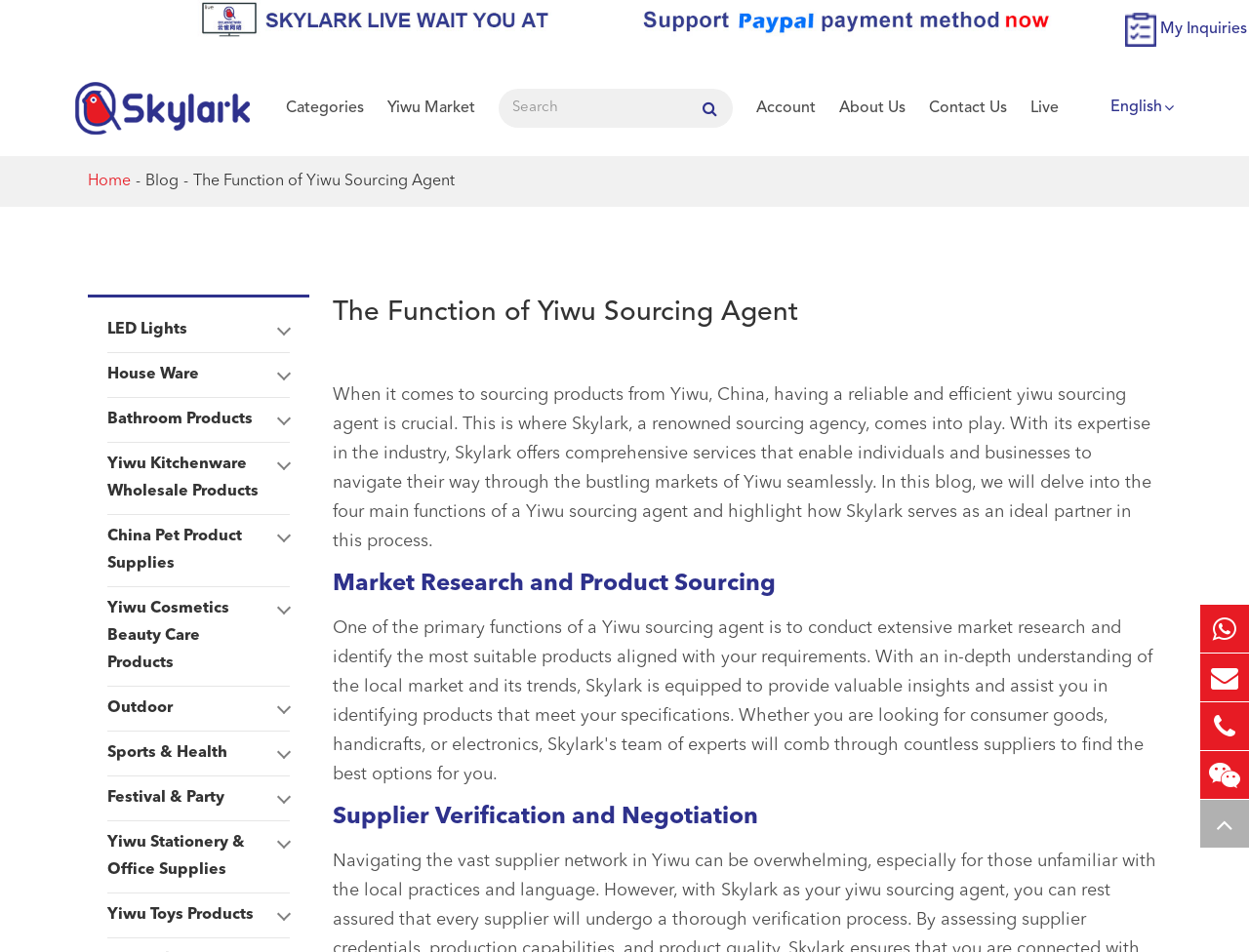Please identify the coordinates of the bounding box for the clickable region that will accomplish this instruction: "Read the article about Morocco's political situation and human rights".

None